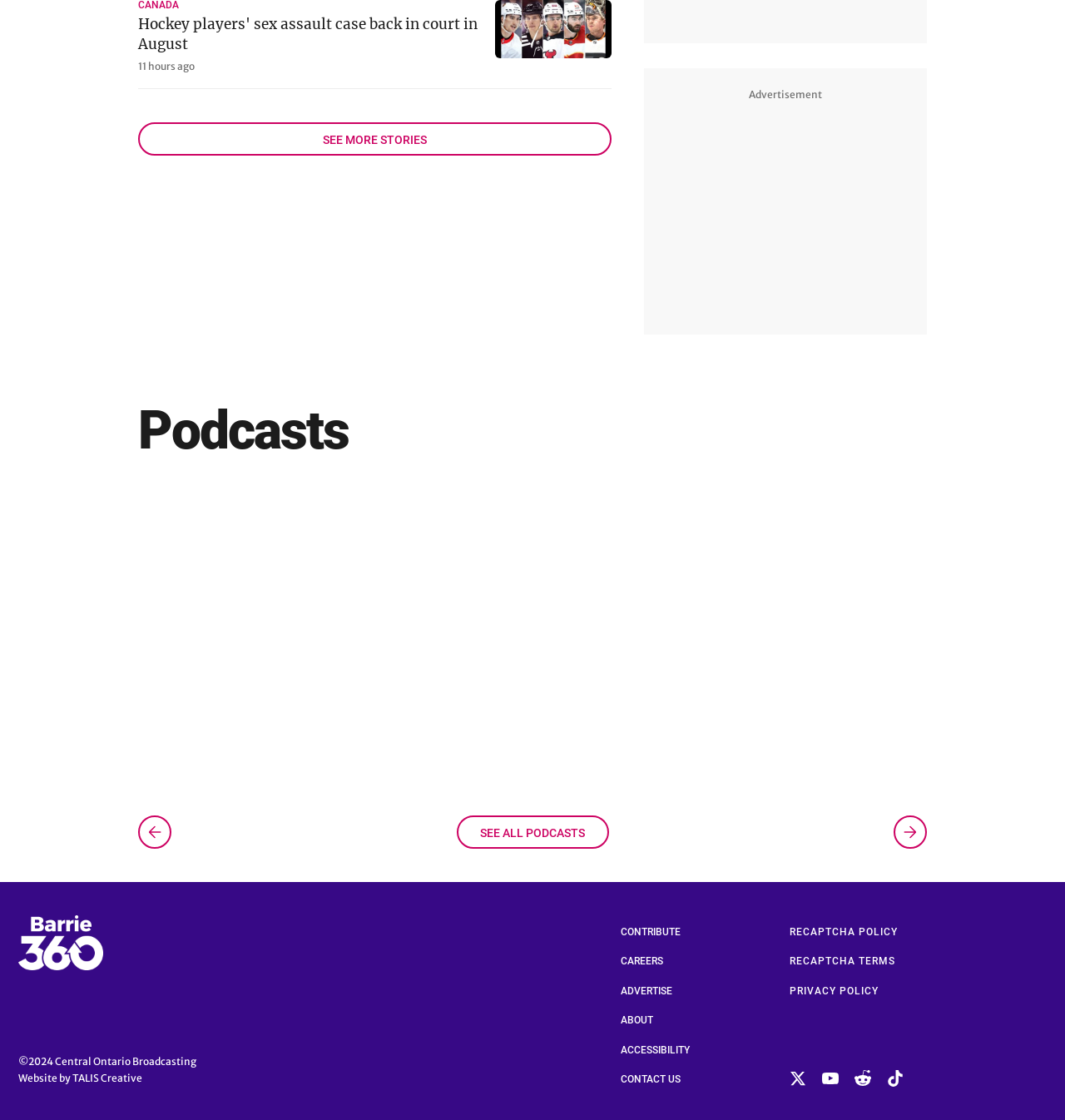Reply to the question with a single word or phrase:
How many iframes are present on the webpage?

3